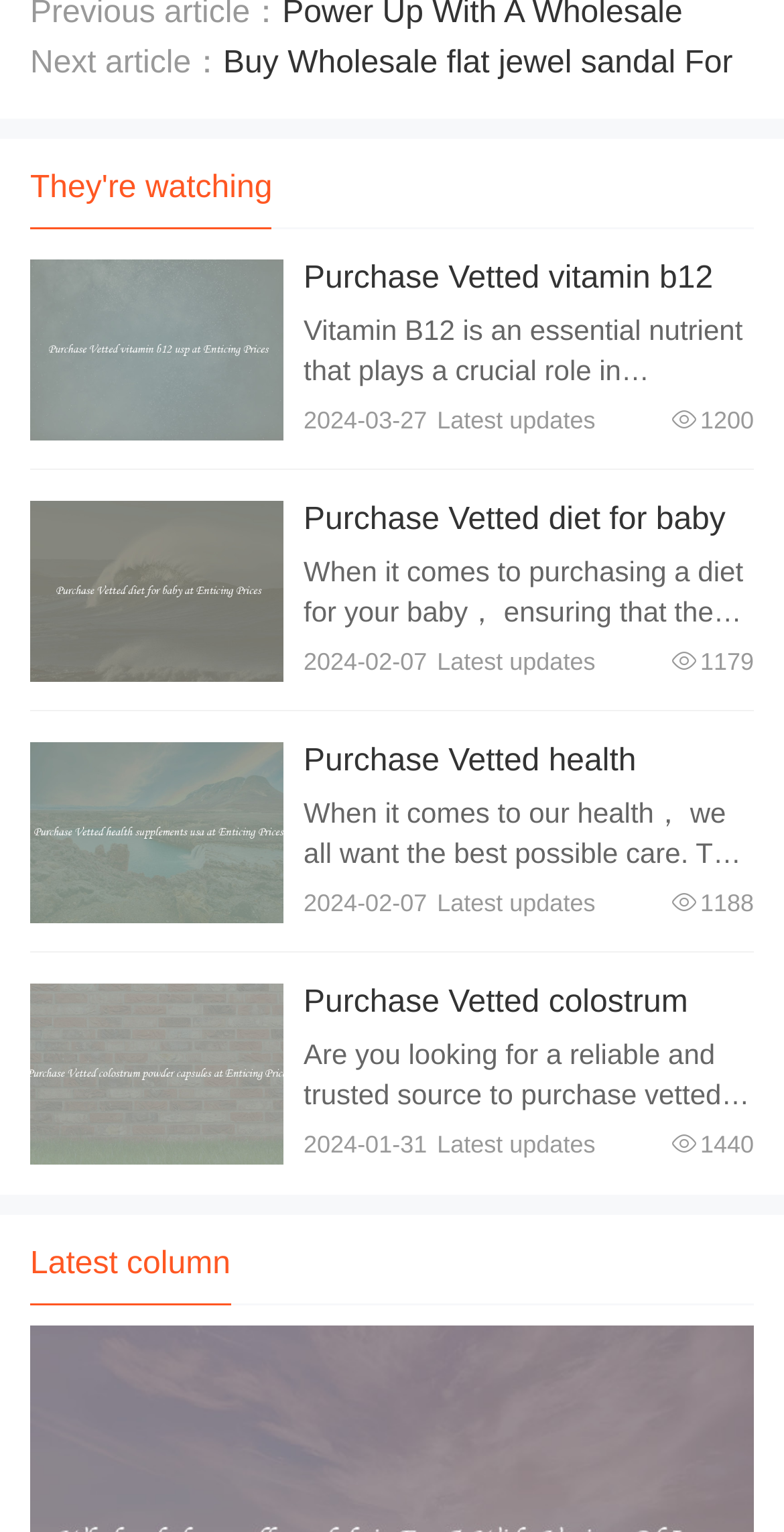From the element description: "View details", extract the bounding box coordinates of the UI element. The coordinates should be expressed as four float numbers between 0 and 1, in the order [left, top, right, bottom].

[0.038, 0.327, 0.362, 0.446]